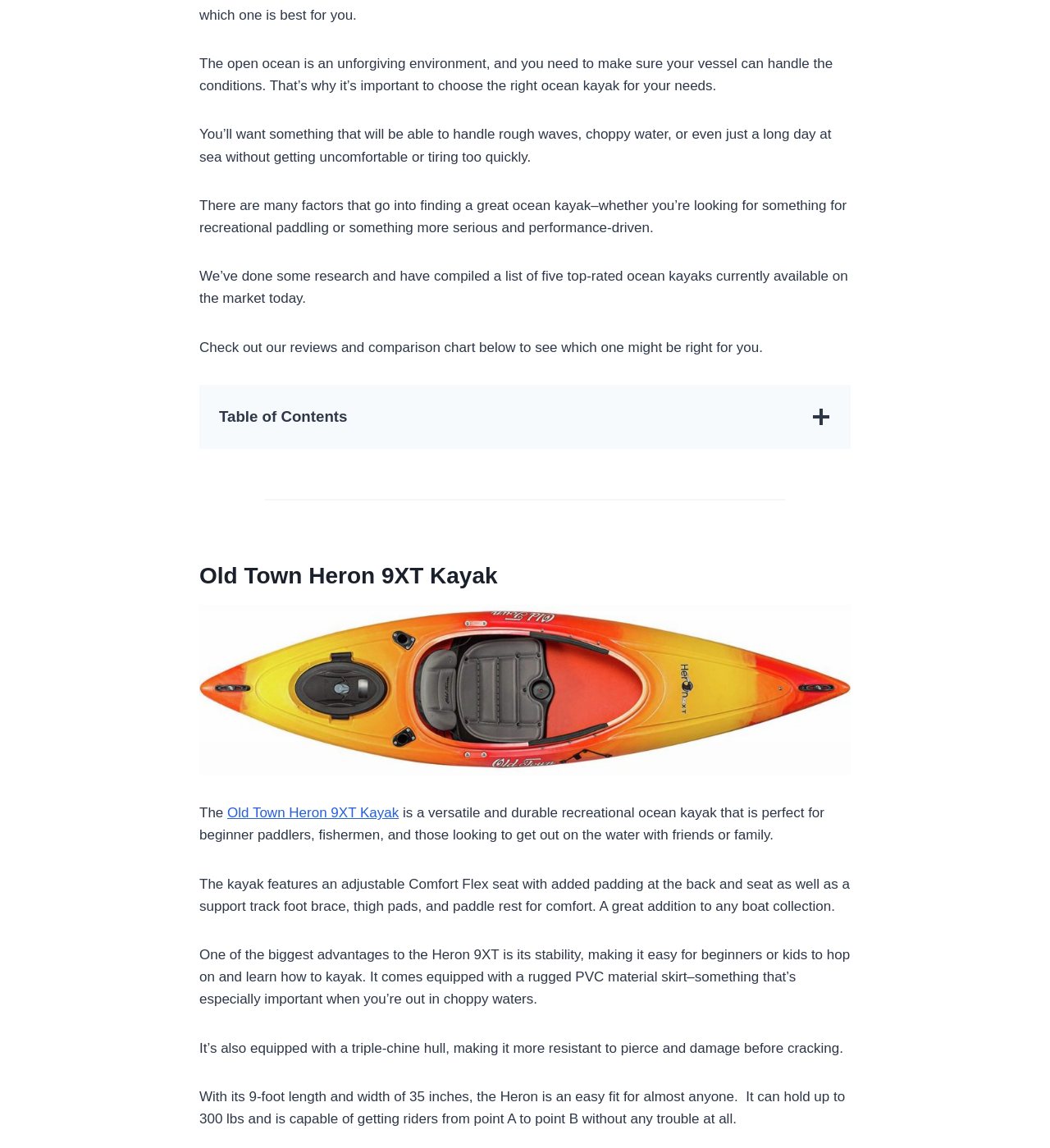Please specify the bounding box coordinates of the region to click in order to perform the following instruction: "Expand the table of contents".

[0.773, 0.354, 0.791, 0.371]